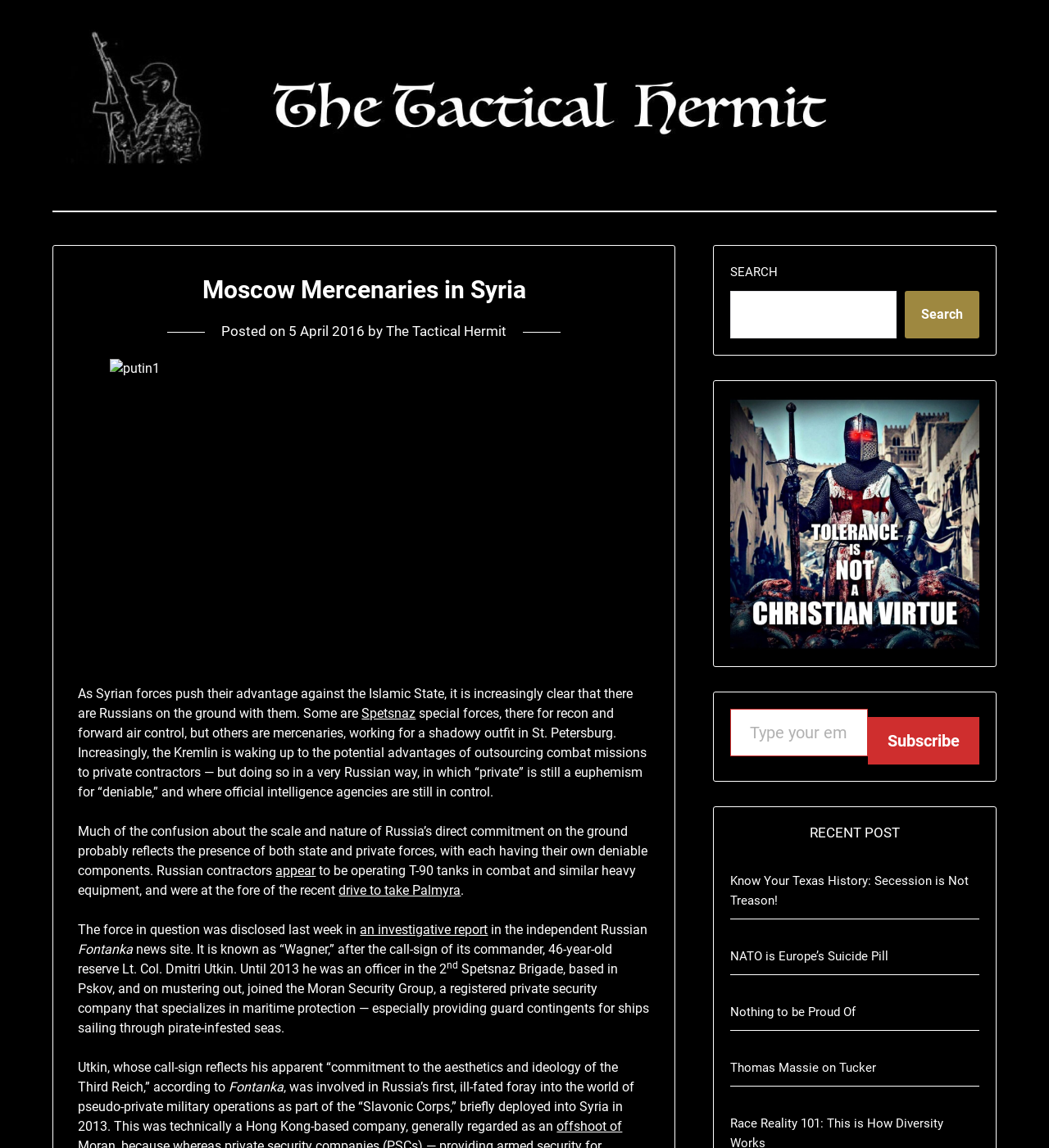Can you determine the bounding box coordinates of the area that needs to be clicked to fulfill the following instruction: "Subscribe to the newsletter"?

[0.827, 0.624, 0.934, 0.666]